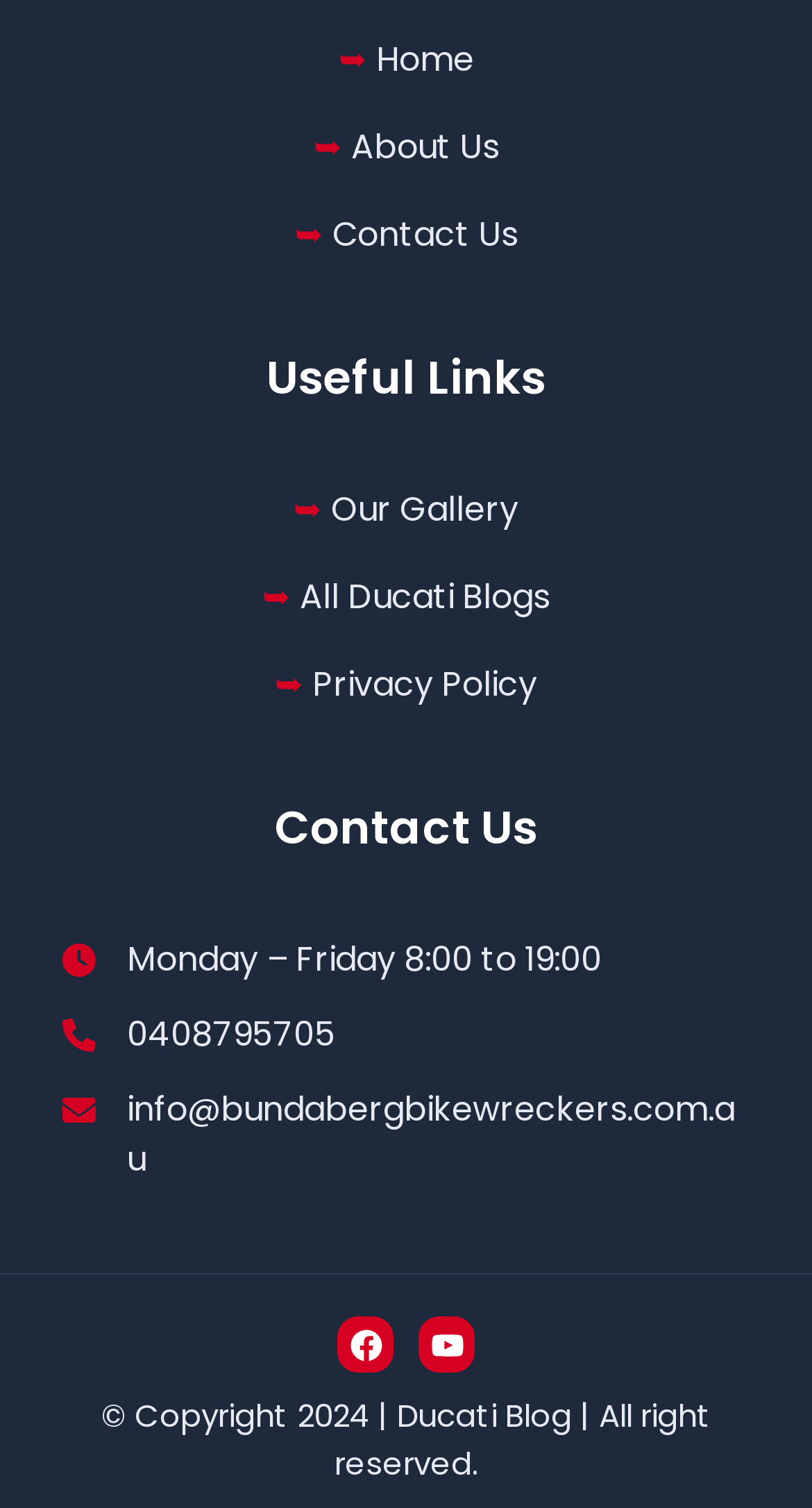Identify the bounding box coordinates of the part that should be clicked to carry out this instruction: "view our gallery".

[0.408, 0.322, 0.638, 0.354]